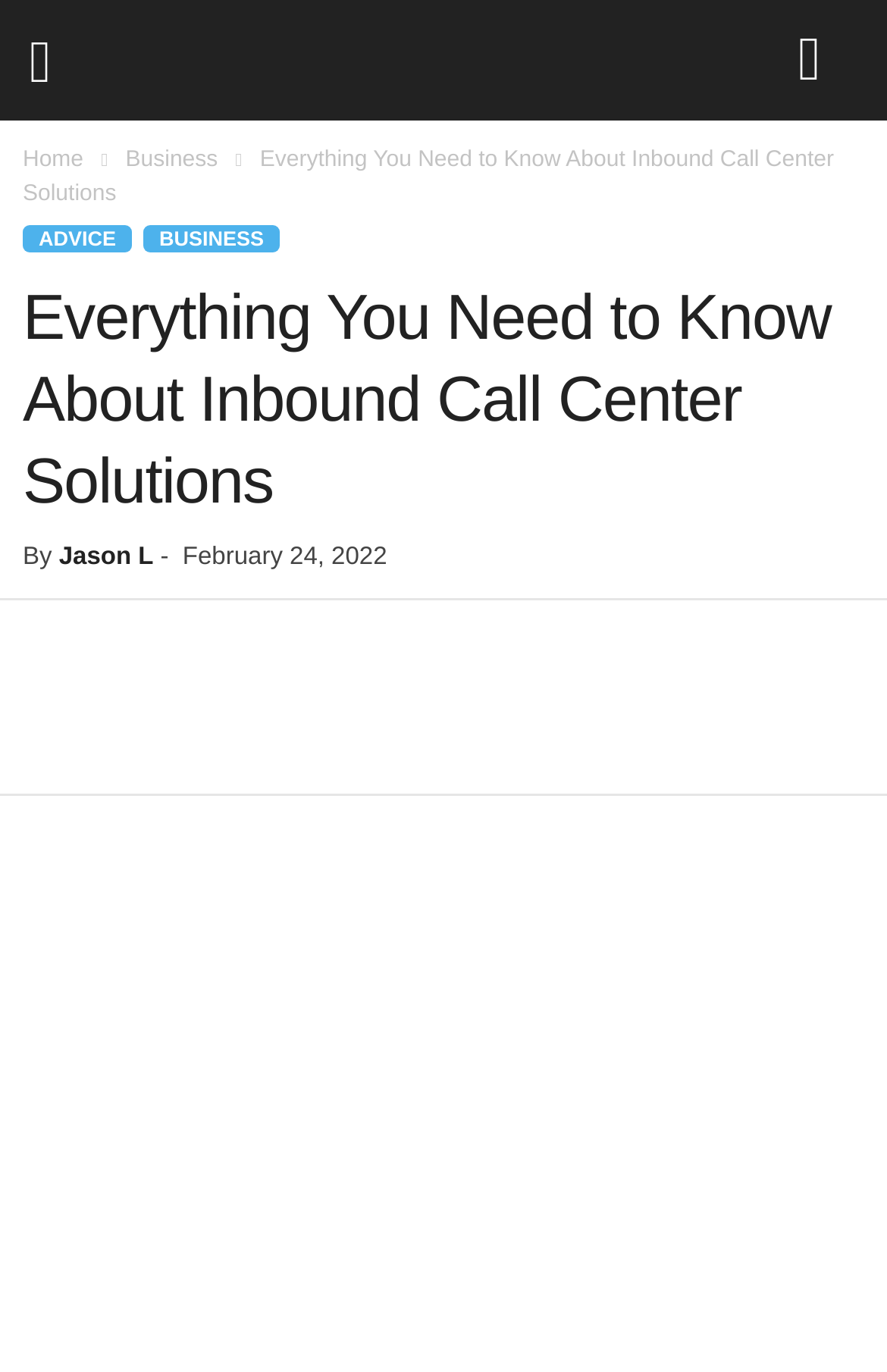Please locate the bounding box coordinates of the region I need to click to follow this instruction: "Explore the 'Dream Team' option".

None